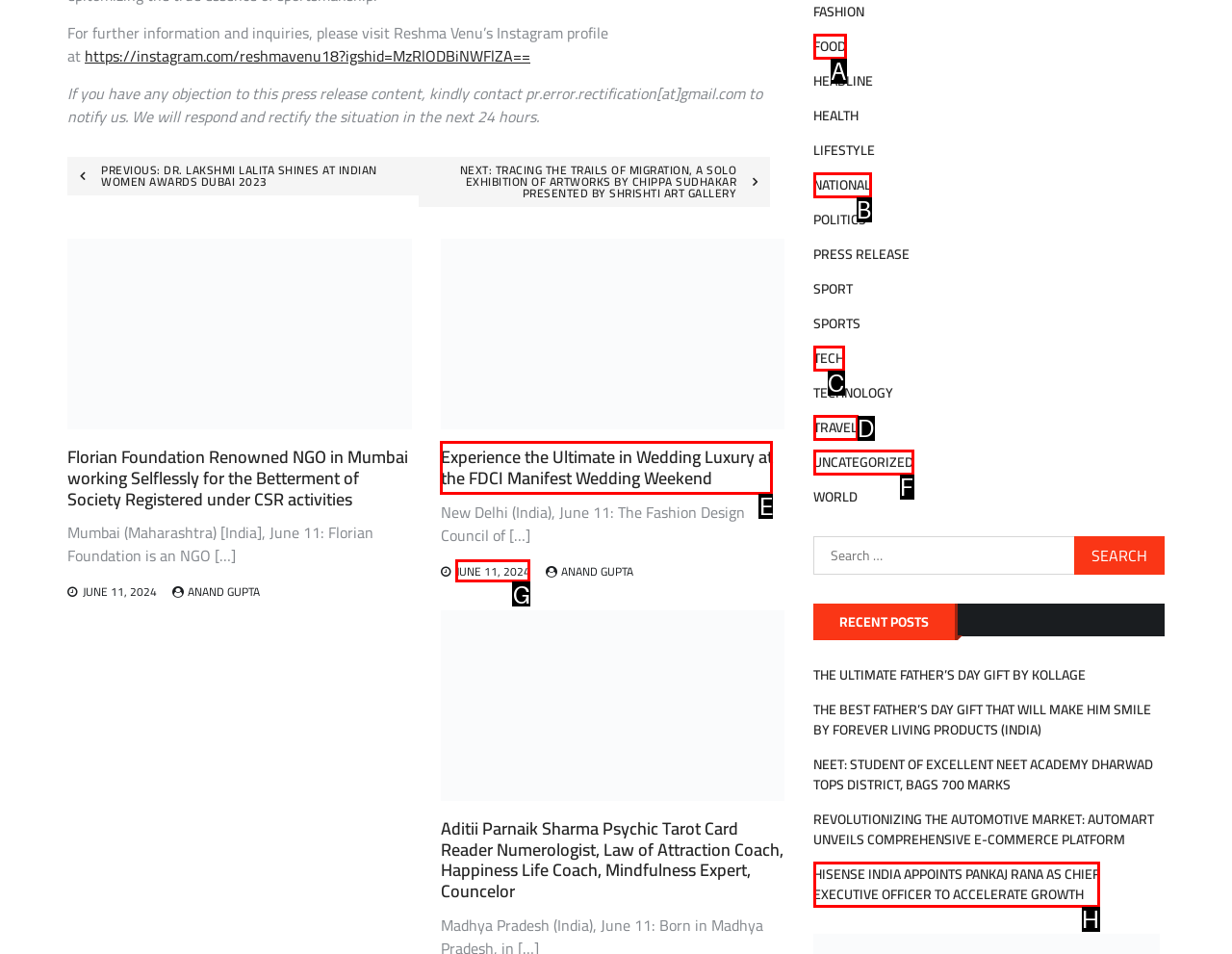From the options provided, determine which HTML element best fits the description: June 11, 2024. Answer with the correct letter.

G